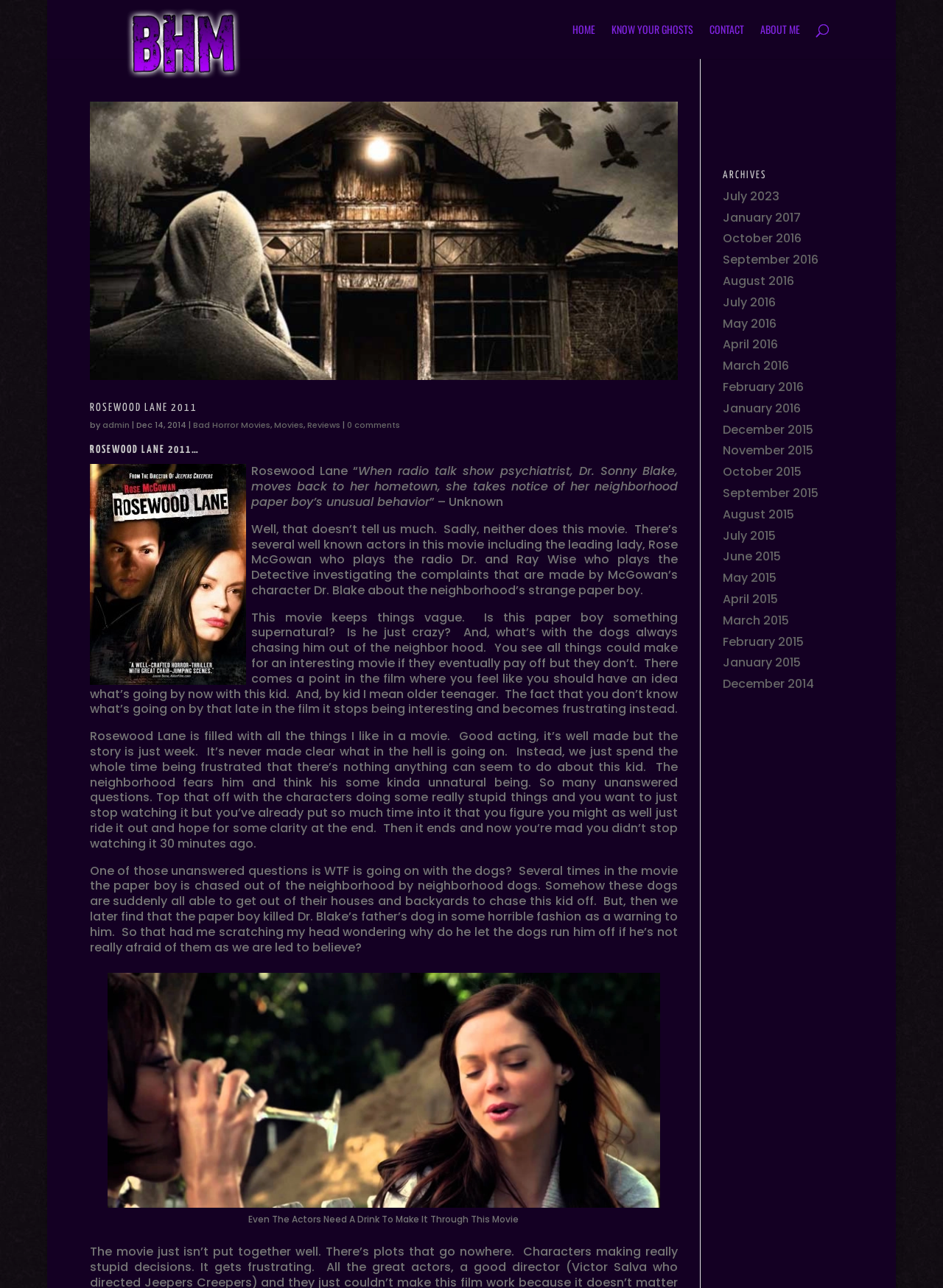How many comments does the review have?
Answer the question with a thorough and detailed explanation.

The number of comments on the review can be found in the link '0 comments' which is part of the review article and is located below the heading 'ROSEWOOD LANE 2011'.